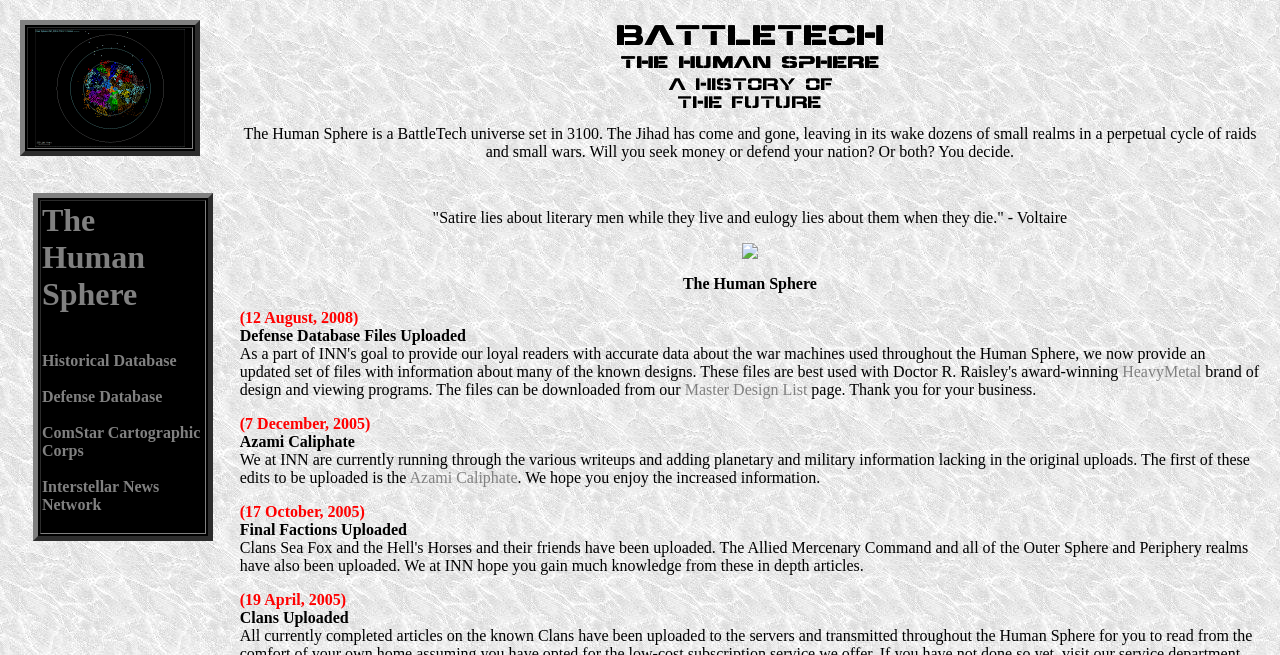How many links are in the first table row?
Look at the image and respond with a one-word or short phrase answer.

1